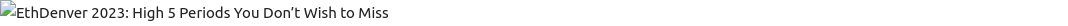What is the purpose of the image?
Using the details shown in the screenshot, provide a comprehensive answer to the question.

The image aims to guide readers through five notable discussions they may have missed during the conference, as mentioned in the caption. It blends informative content with engaging visual representation, encouraging readers to delve into the recorded sessions for a comprehensive understanding of the topics discussed.